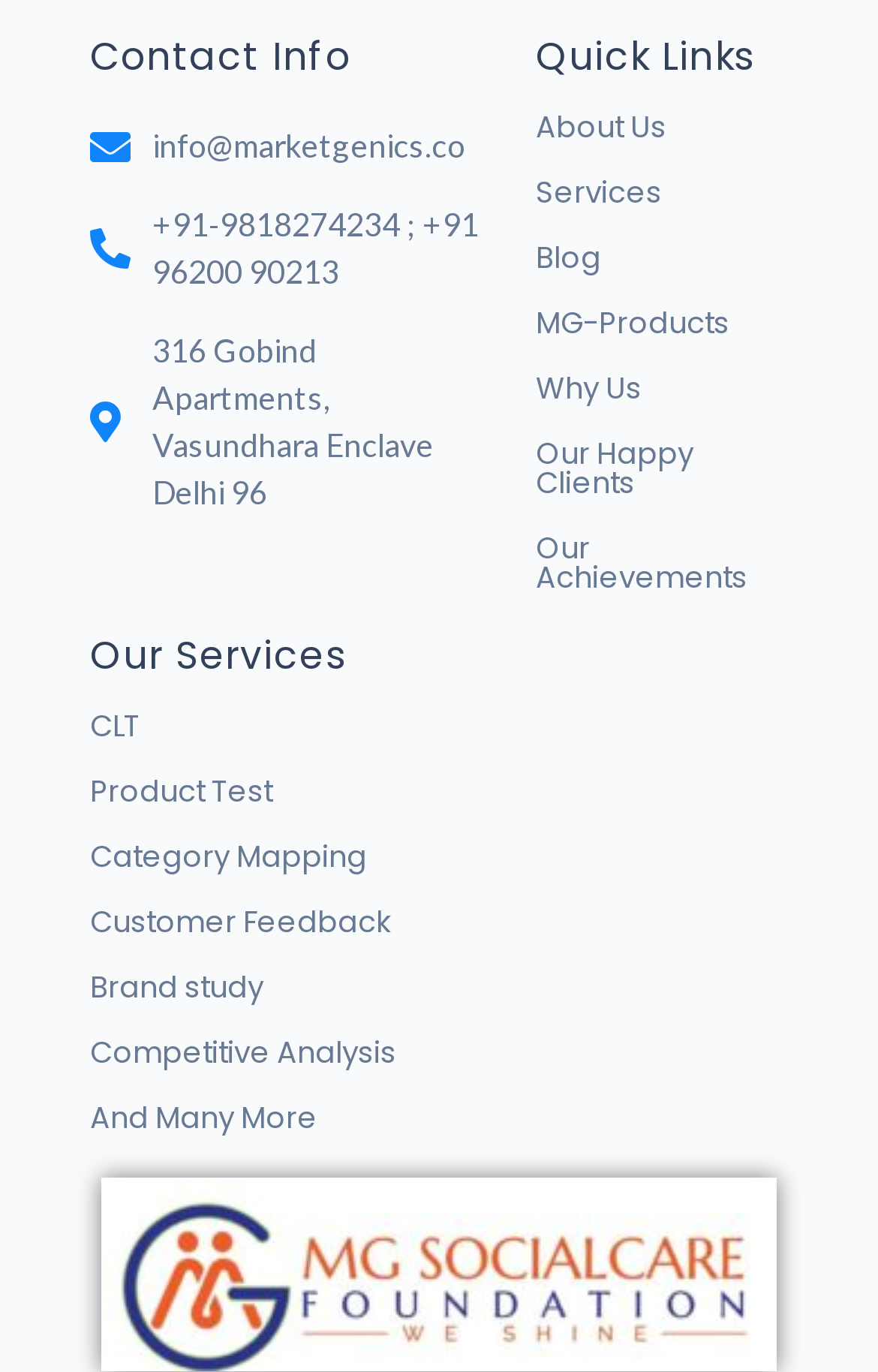Use the information in the screenshot to answer the question comprehensively: What is the company's email address?

The company's email address can be found in the 'Contact Info' section, which is located at the top left of the webpage. The email address is 'info@marketgenics.co'.